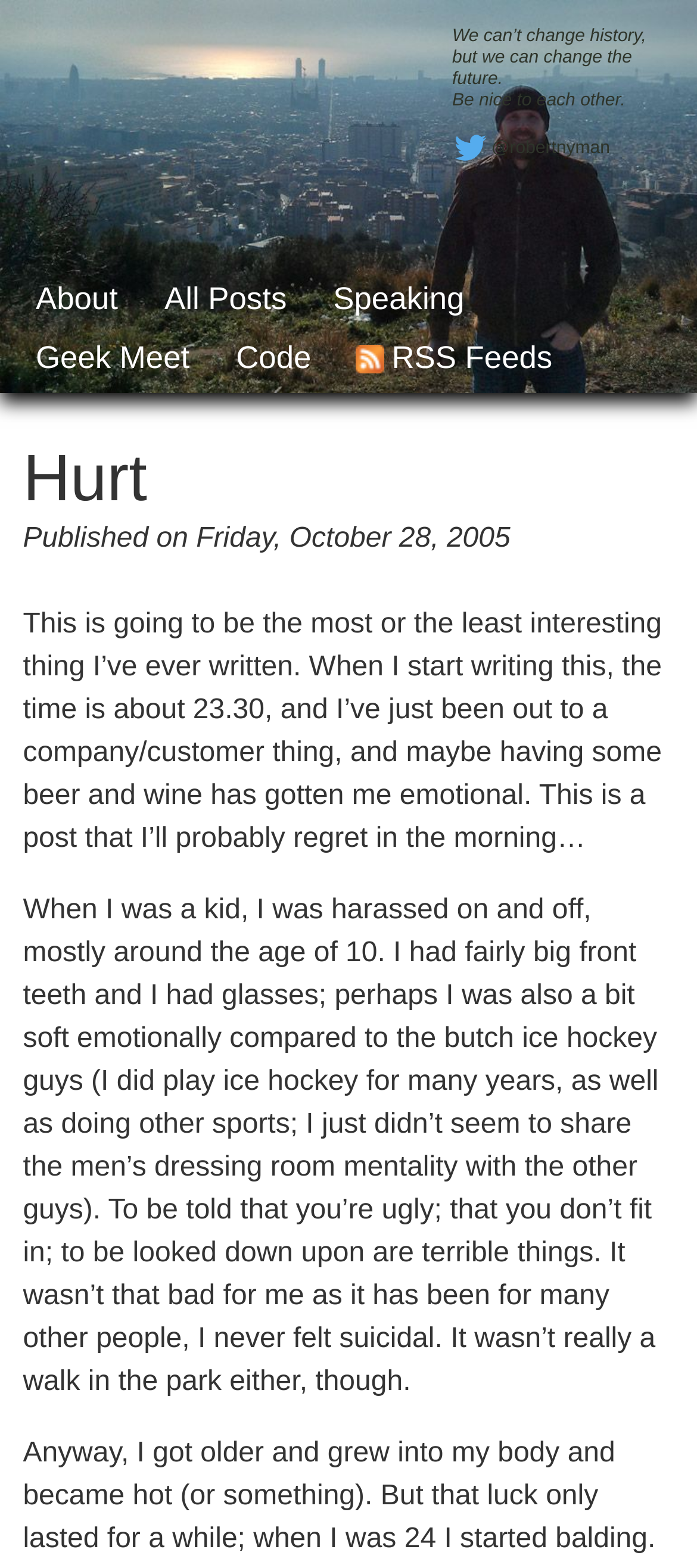Who is the author of this post?
Using the image as a reference, answer the question in detail.

The author of this post is Robert, as indicated by the link '@robertnyman' in the heading 'We can’t change history, but we can change the future. Be nice to each other. @robertnyman'.